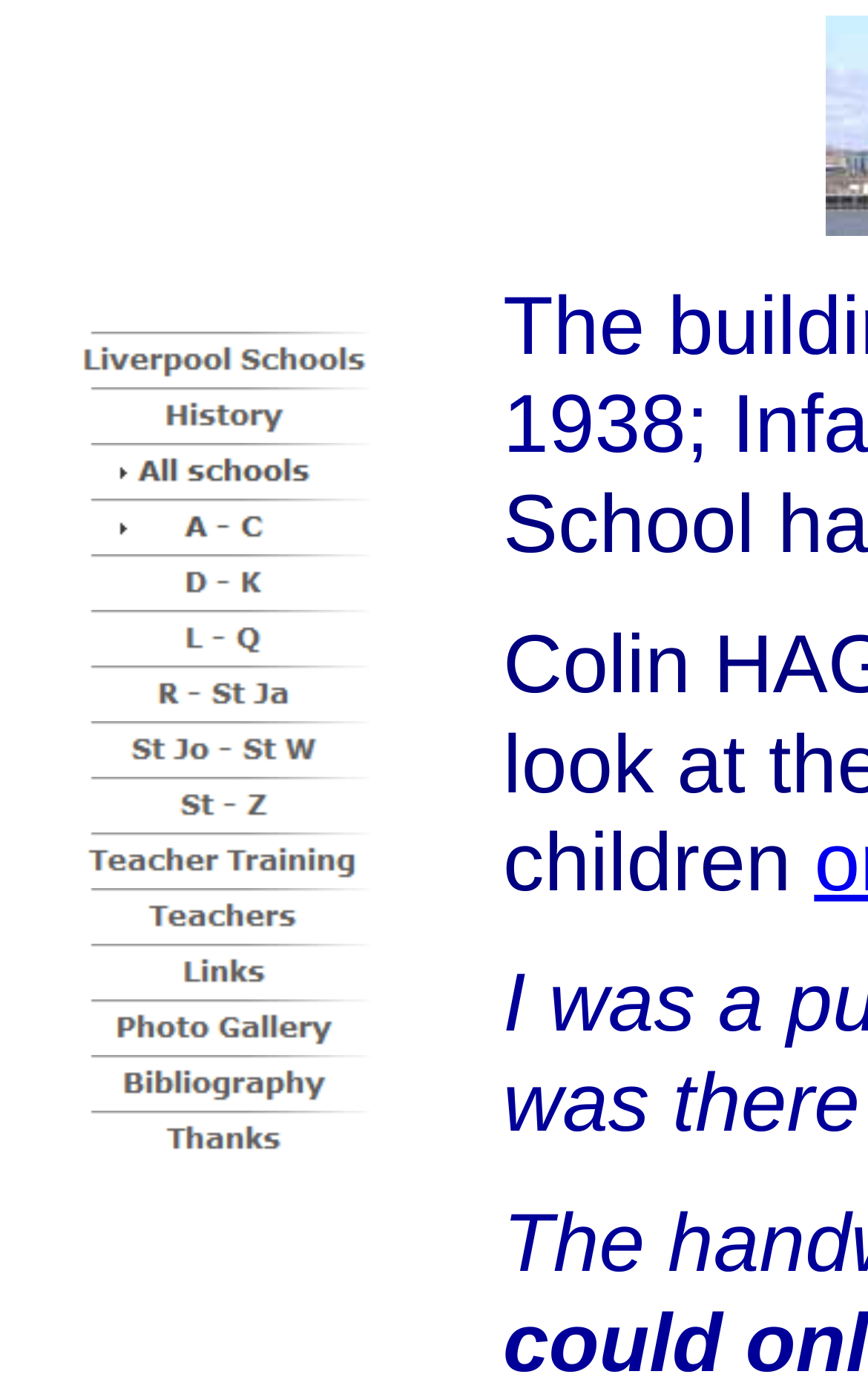Using the format (top-left x, top-left y, bottom-right x, bottom-right y), and given the element description, identify the bounding box coordinates within the screenshot: alt="Bibliography" name="NavigationButton14" title="Bibliography"

[0.077, 0.786, 0.438, 0.813]